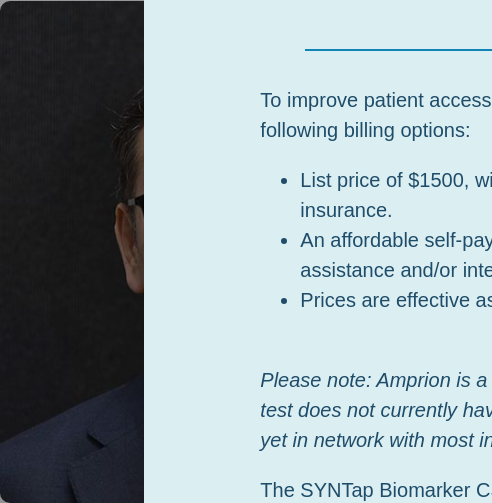Offer a comprehensive description of the image.

The image features Dr. Un Jung Kang, a medical expert in neurology, known for his leadership roles at New York University’s Grossman School of Medicine. Displayed alongside important information about billing options for the SYNTap Biomarker CSF Test, the caption discusses the various financial plans available to enhance patient access to this diagnostic tool. Key points include the list price of $1500, provisions for self-pay at a rate of $995, as well as the mention of potential financial assistance. The notice emphasizes that Amprion is a Medicare-participating provider, although the SYNTap test lacks Medicare coverage determination at this time. Overall, the image and text collectively aim to inform patients about both the professional qualifications of Dr. Kang and the various billing options for necessary health assessments.